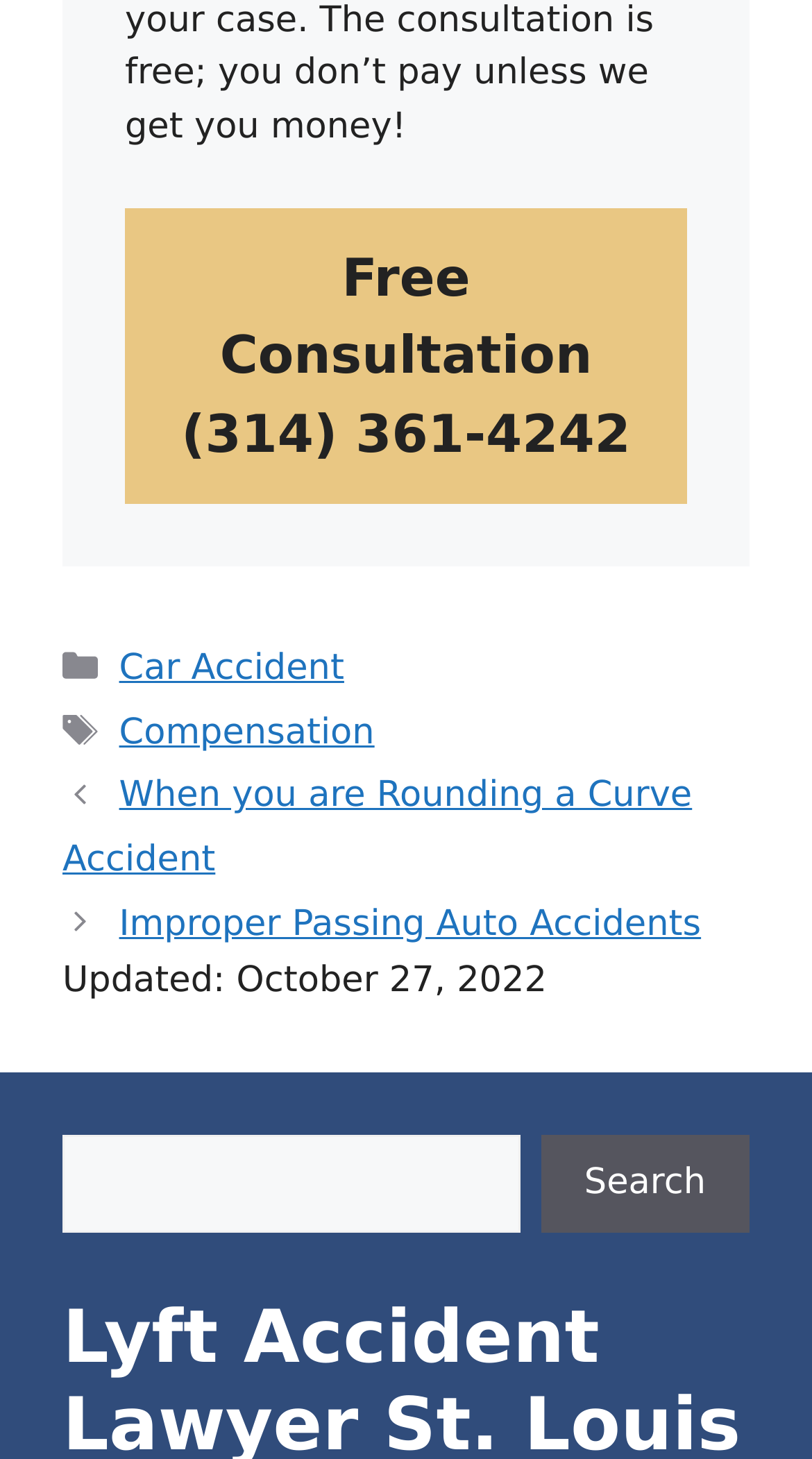Using the given description, provide the bounding box coordinates formatted as (top-left x, top-left y, bottom-right x, bottom-right y), with all values being floating point numbers between 0 and 1. Description: parent_node: Search name="s"

[0.077, 0.777, 0.64, 0.845]